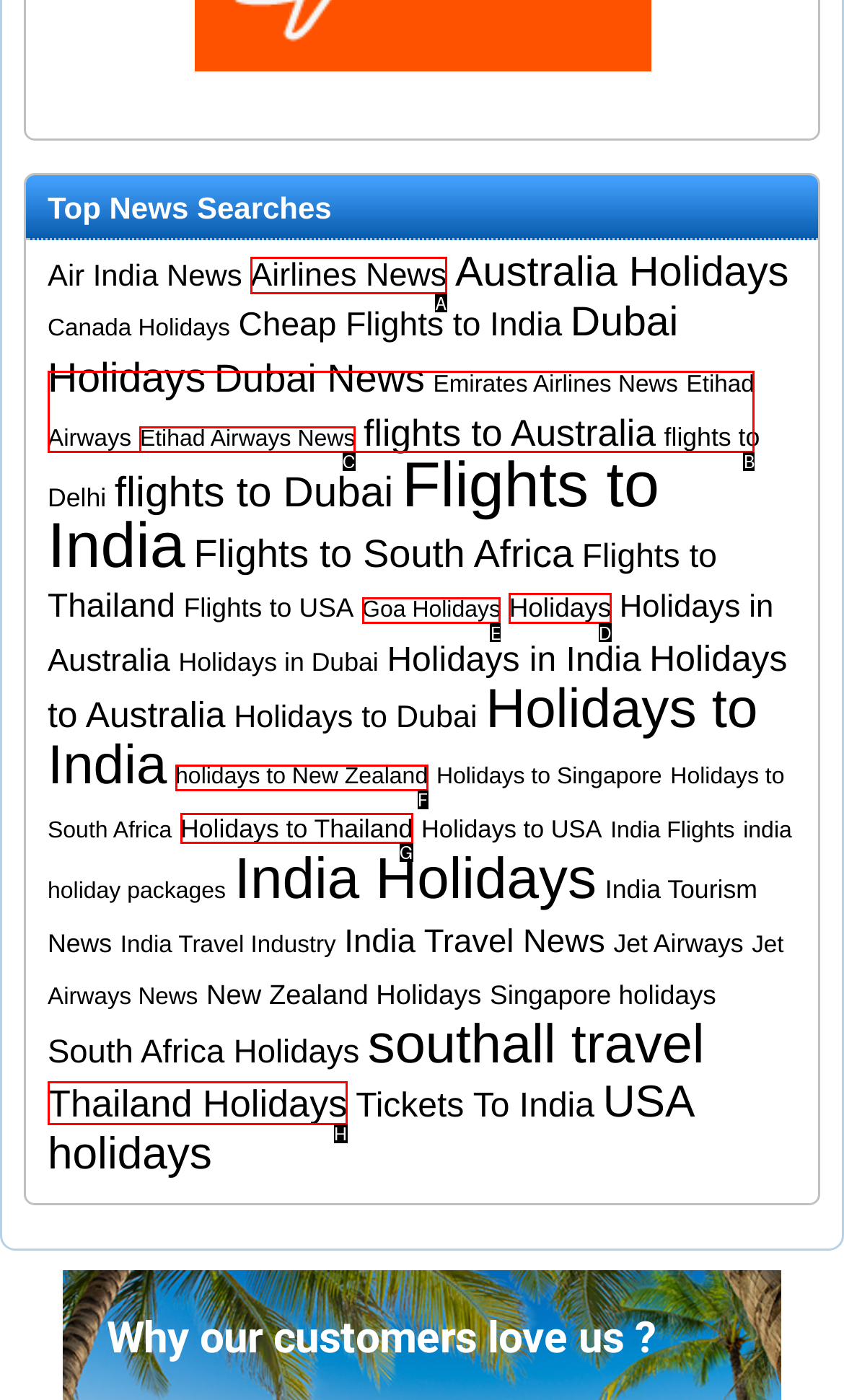Determine which option matches the element description: Holidays
Answer using the letter of the correct option.

D